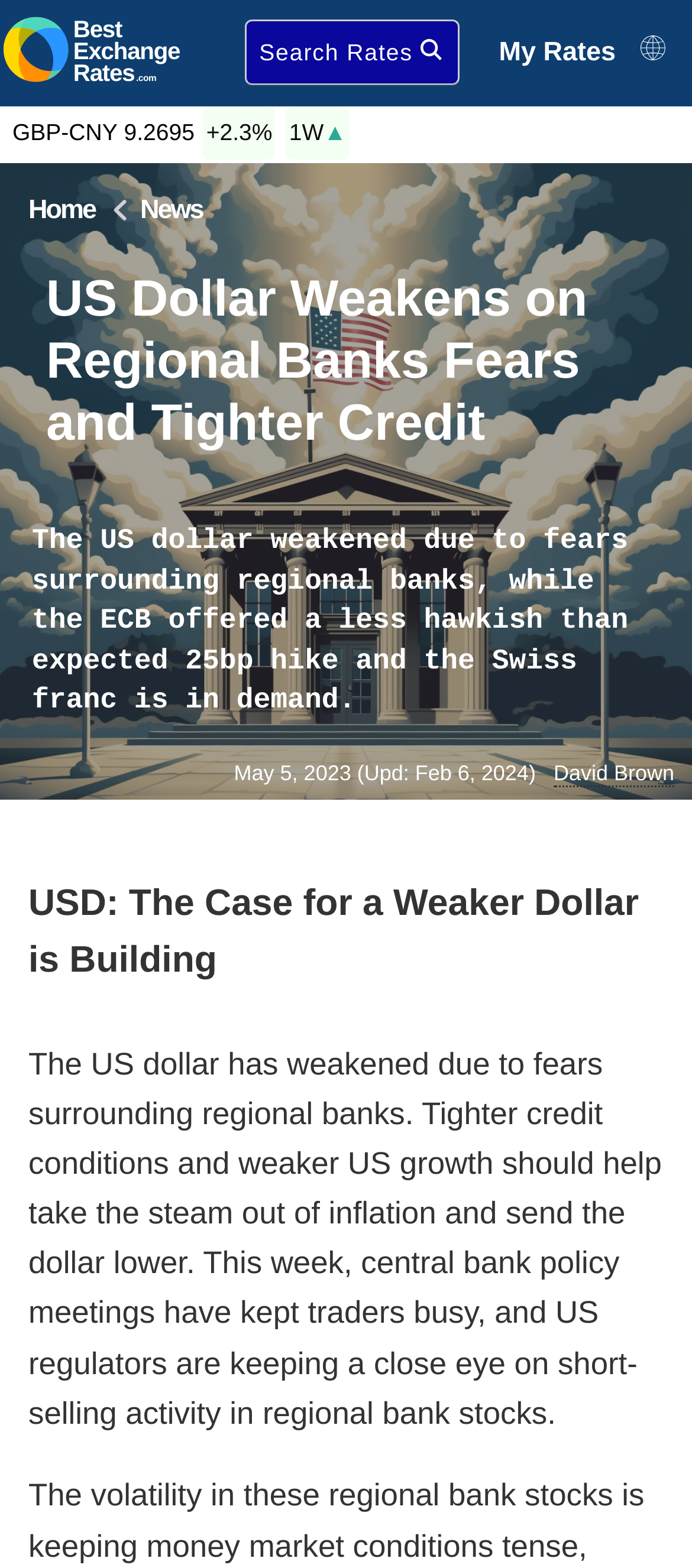Please identify the bounding box coordinates of the element I should click to complete this instruction: 'View CNY-USD exchange rate'. The coordinates should be given as four float numbers between 0 and 1, like this: [left, top, right, bottom].

[0.013, 0.269, 0.494, 0.319]